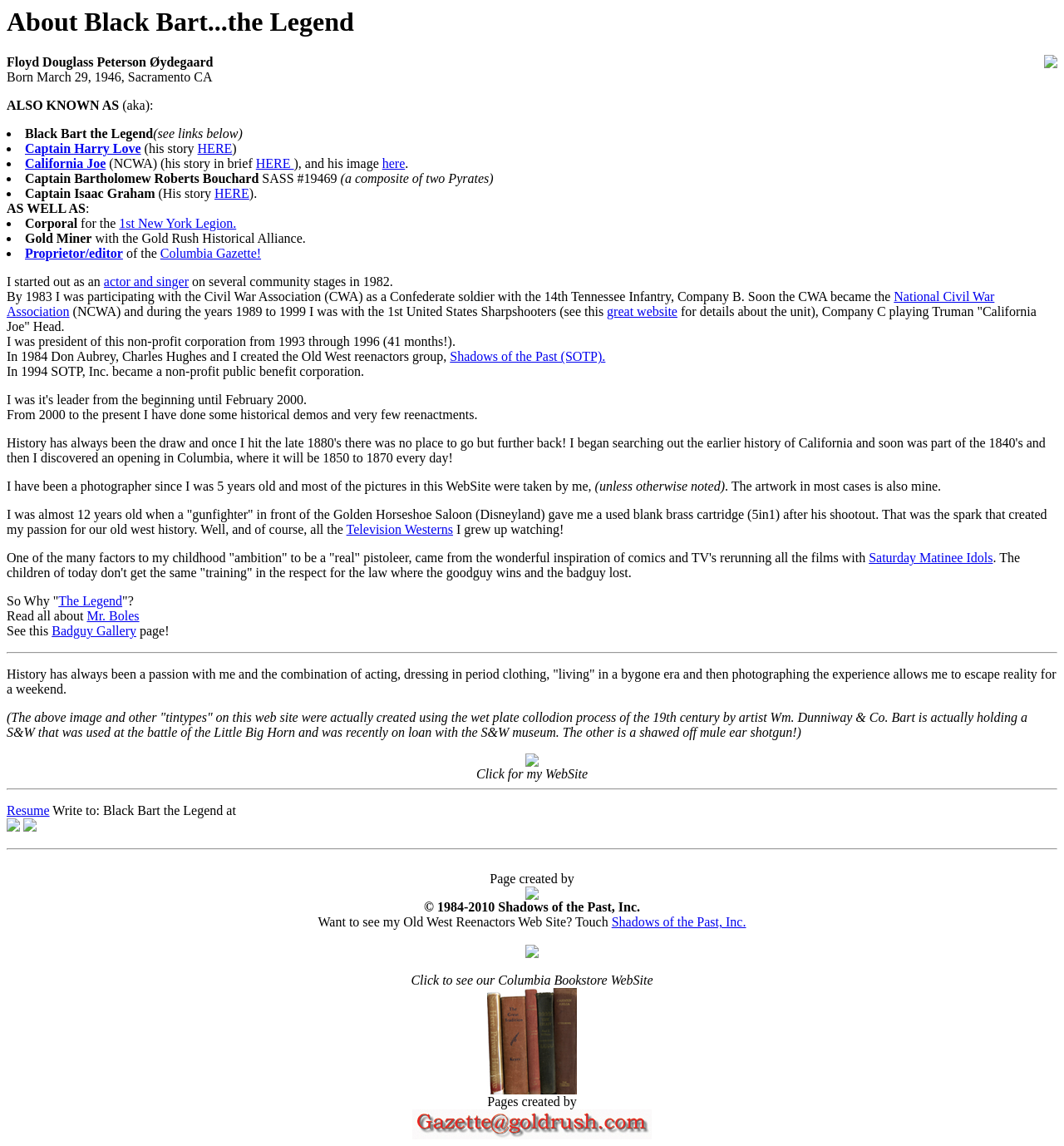Please specify the bounding box coordinates of the region to click in order to perform the following instruction: "Click Captain Harry Love".

[0.023, 0.124, 0.132, 0.136]